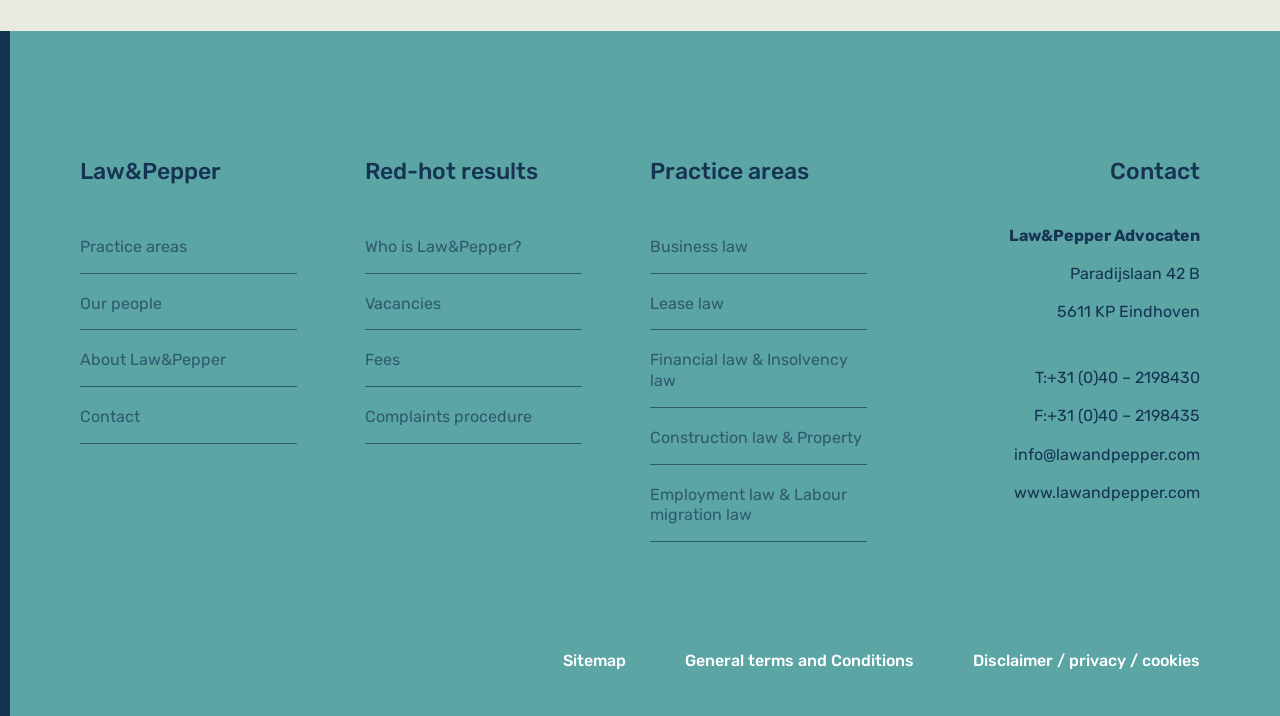Can you pinpoint the bounding box coordinates for the clickable element required for this instruction: "Click on Practice areas"? The coordinates should be four float numbers between 0 and 1, i.e., [left, top, right, bottom].

[0.062, 0.294, 0.232, 0.374]